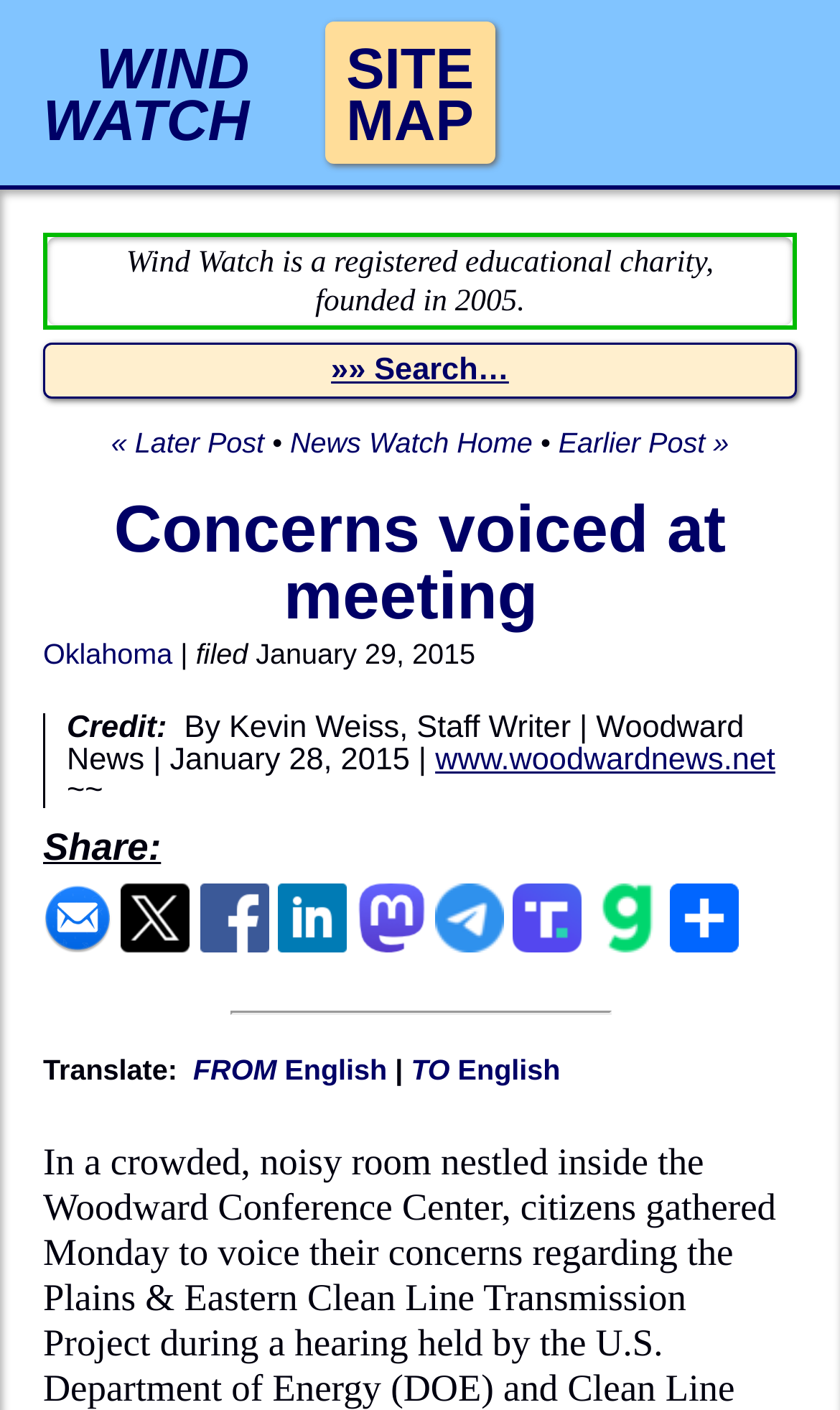What is the name of the charity mentioned?
Refer to the image and provide a one-word or short phrase answer.

Wind Watch